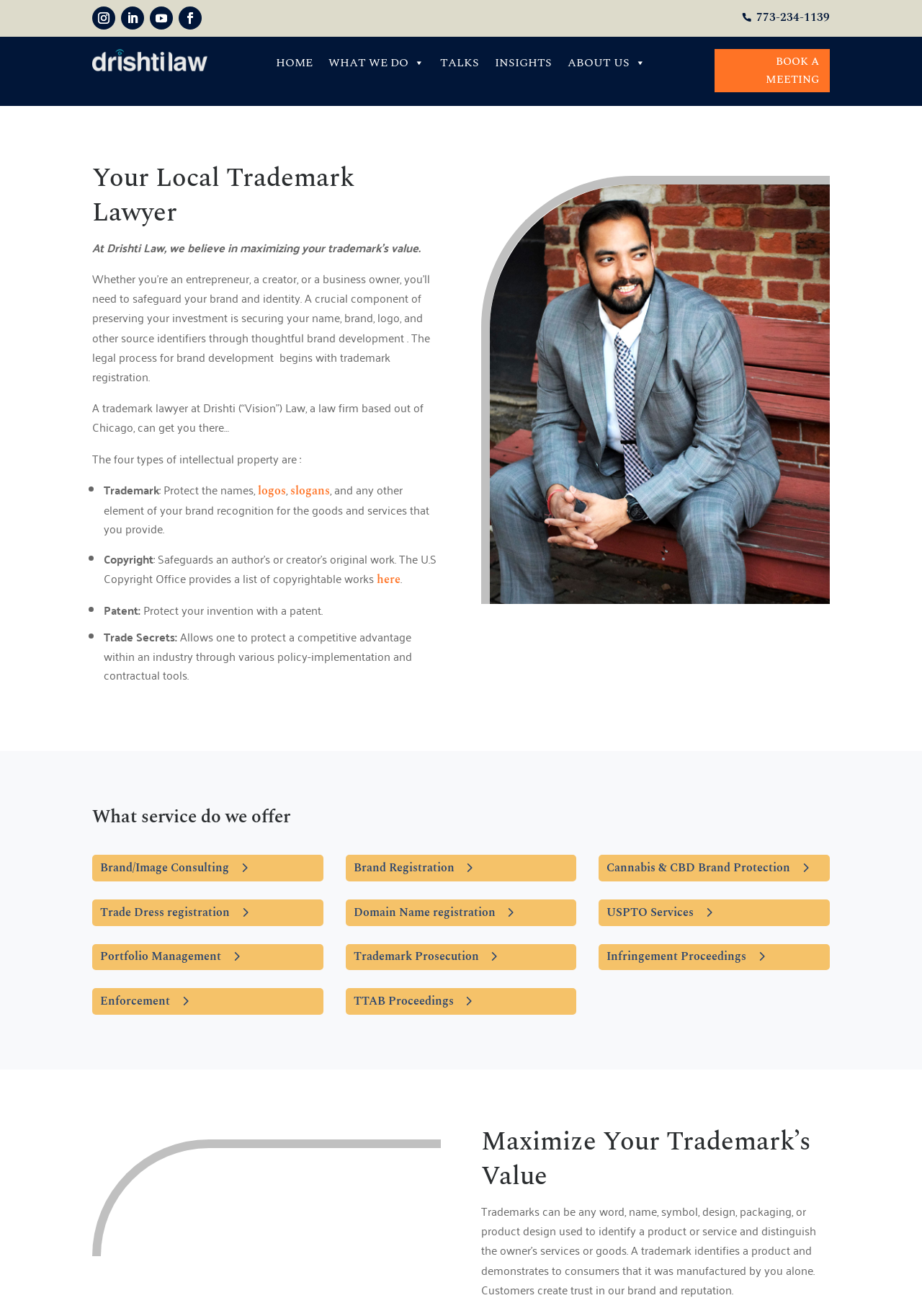Locate the bounding box coordinates of the element you need to click to accomplish the task described by this instruction: "Learn about what we do".

[0.348, 0.042, 0.469, 0.054]